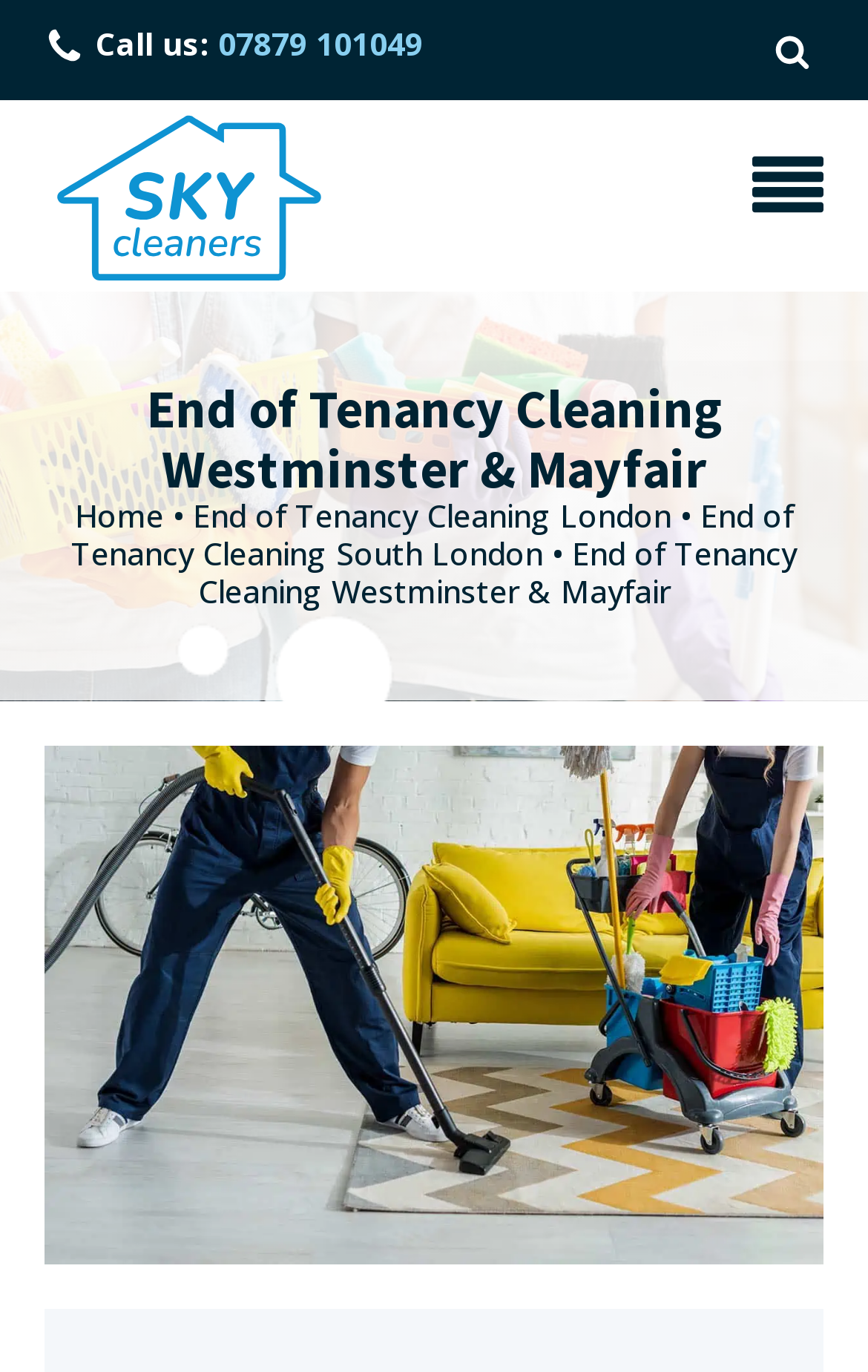What is the purpose of the 'Open search' button?
Provide a well-explained and detailed answer to the question.

I determined the purpose of the 'Open search' button by looking at its description and its location on the top section of the webpage, which suggests that it is a search function.